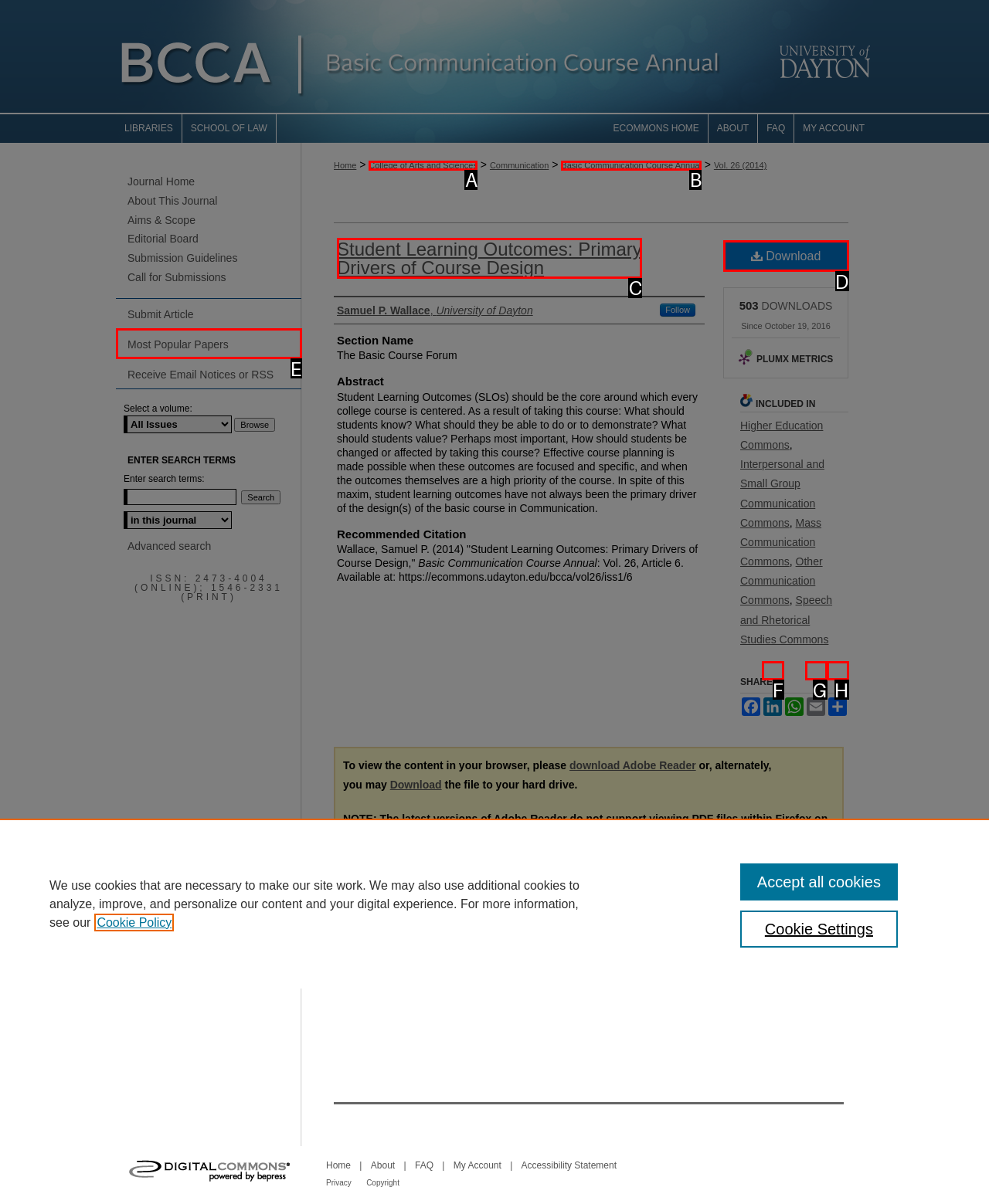For the instruction: View the 'Student Learning Outcomes: Primary Drivers of Course Design' article, determine the appropriate UI element to click from the given options. Respond with the letter corresponding to the correct choice.

C